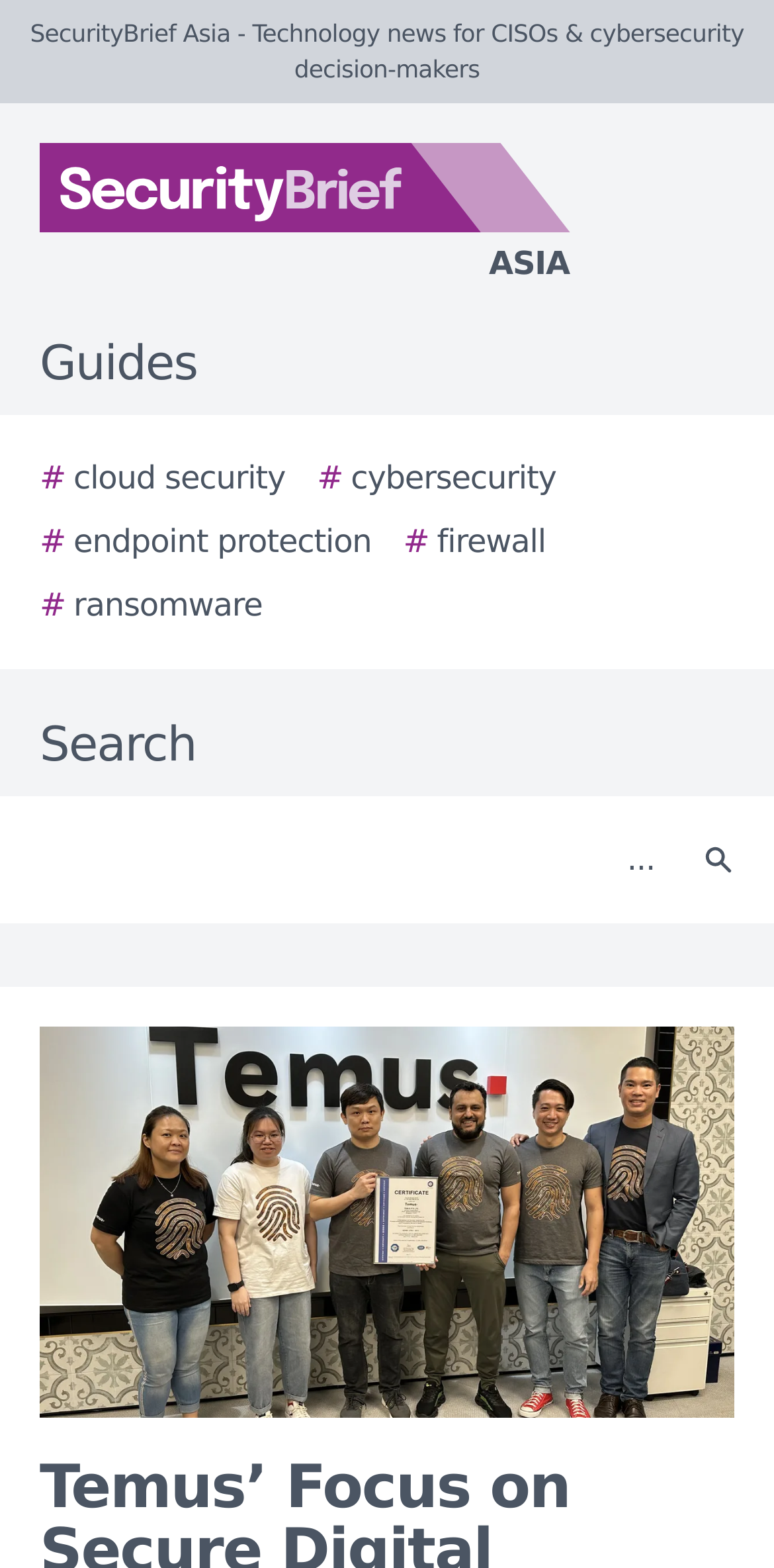Examine the screenshot and answer the question in as much detail as possible: What is the purpose of the textbox?

I inferred the purpose of the textbox by looking at the StaticText element with the text 'Search' above it and the button with the text 'Search' next to it.